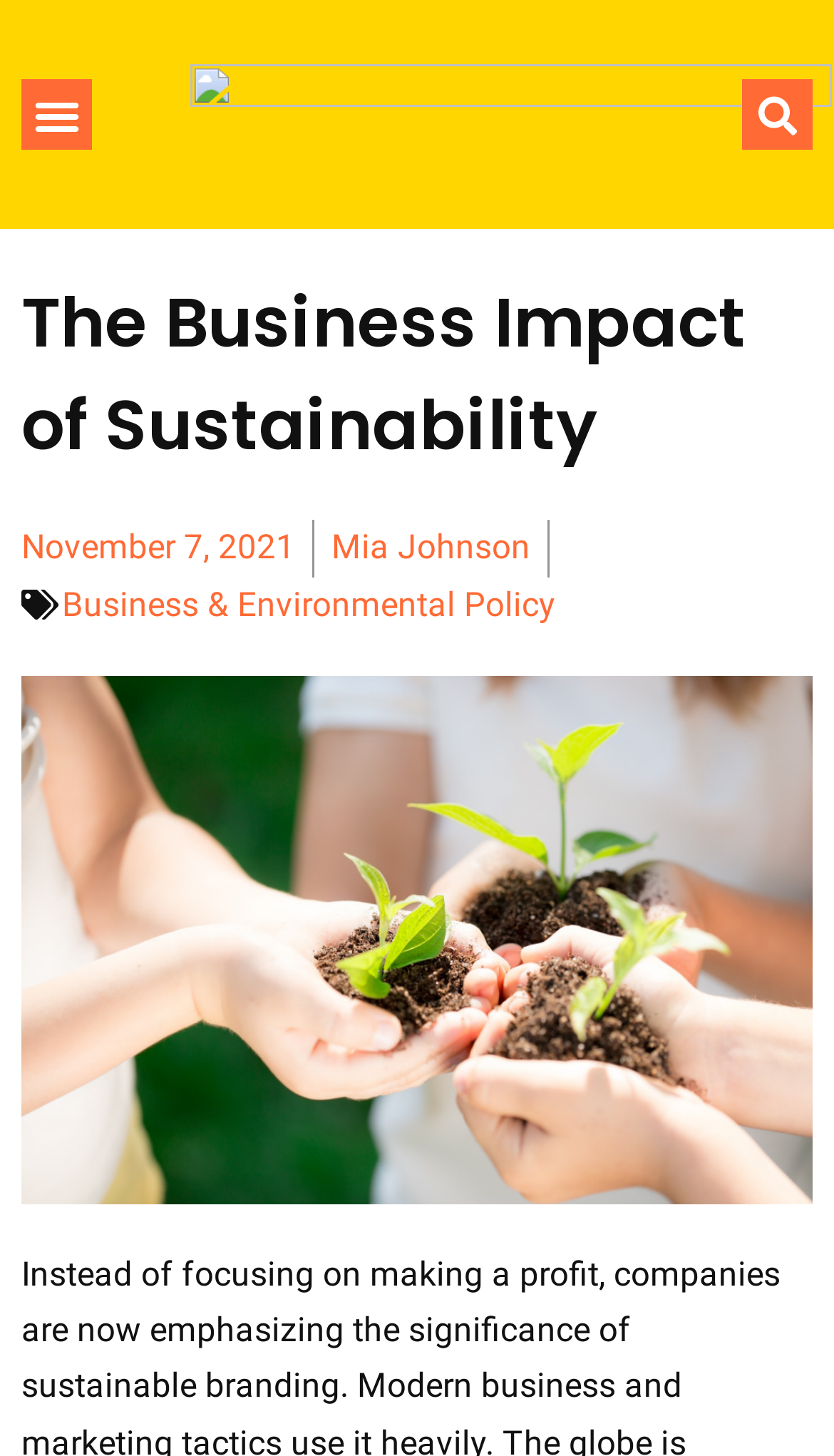Respond to the question below with a single word or phrase:
Who is the author of the article?

Mia Johnson